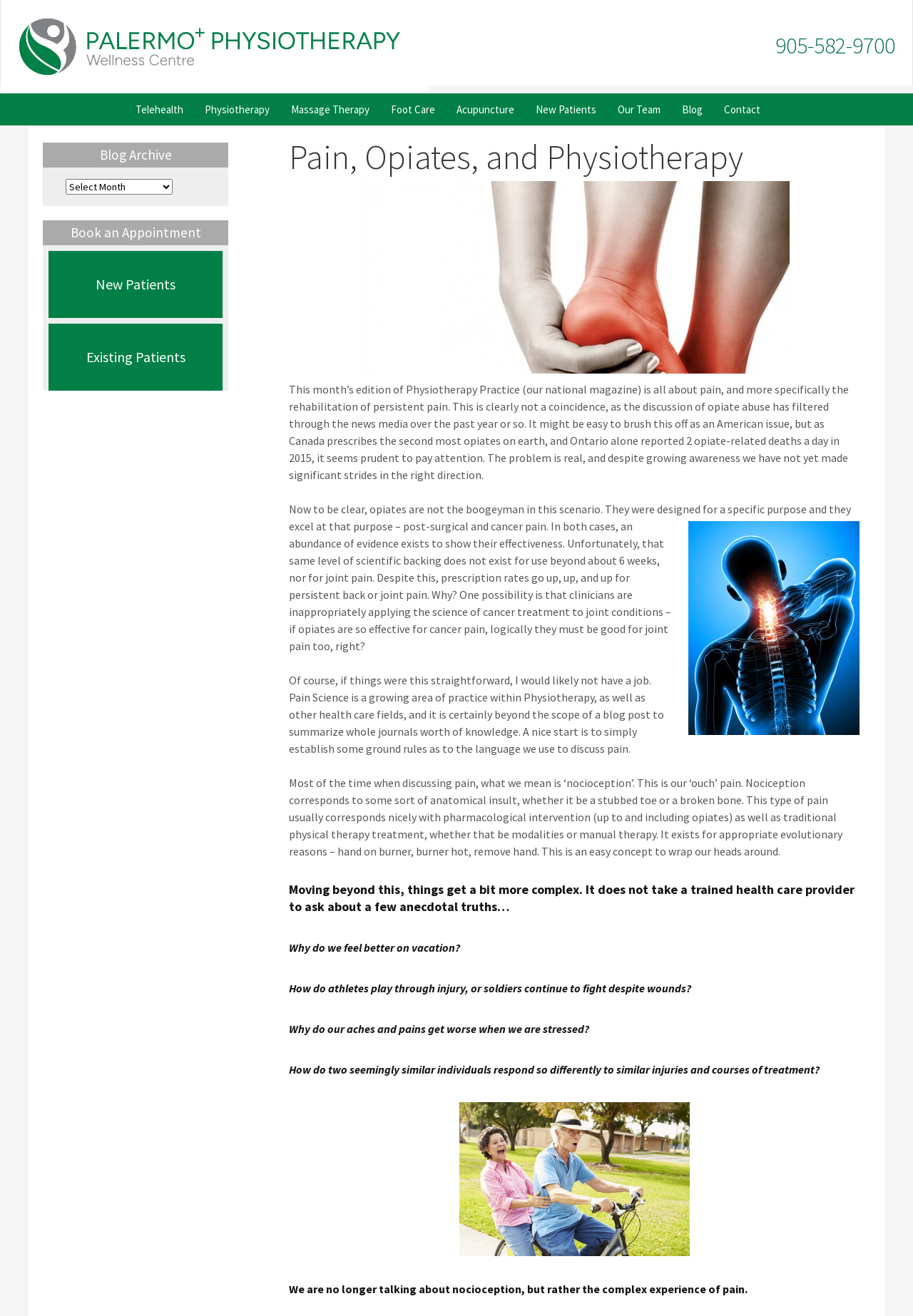Please find the bounding box coordinates of the element that must be clicked to perform the given instruction: "Click the link to learn about Physiotherapy". The coordinates should be four float numbers from 0 to 1, i.e., [left, top, right, bottom].

[0.212, 0.071, 0.307, 0.096]